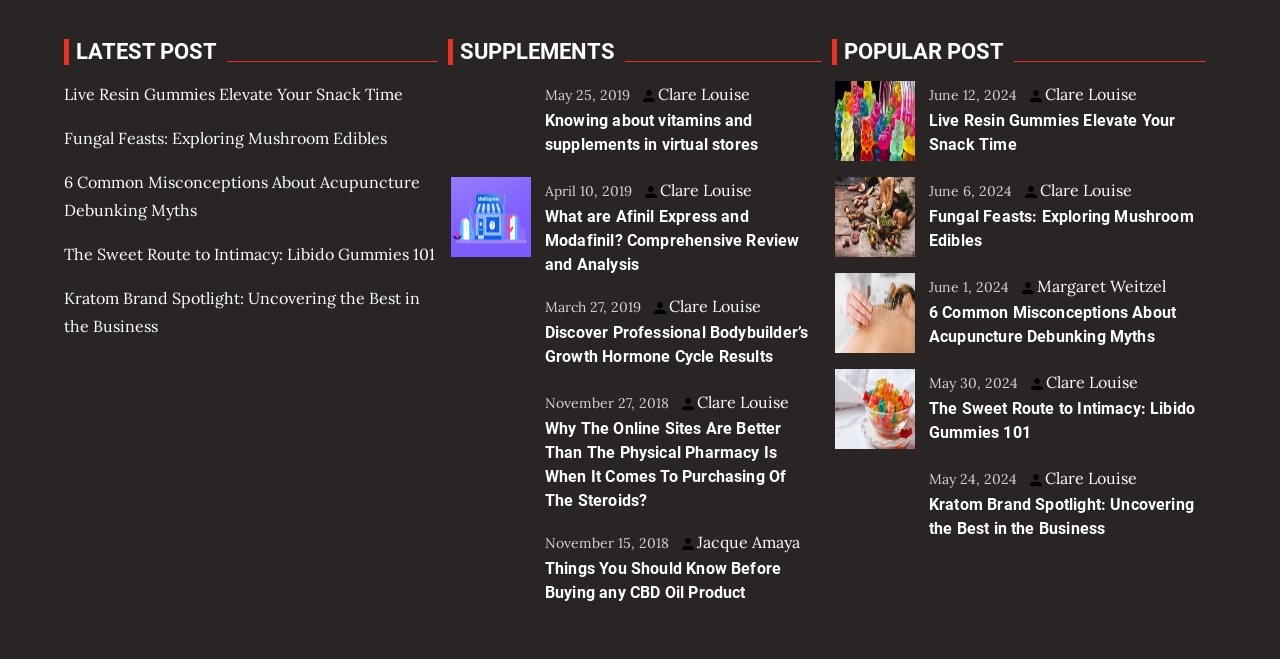Provide a thorough and detailed response to the question by examining the image: 
What is the date of the post 'Kratom Brand Spotlight: Uncovering the Best in the Business'?

By analyzing the webpage structure, I found that the post 'Kratom Brand Spotlight: Uncovering the Best in the Business' is associated with the link 'May 24, 2024', which is likely the date of the post.